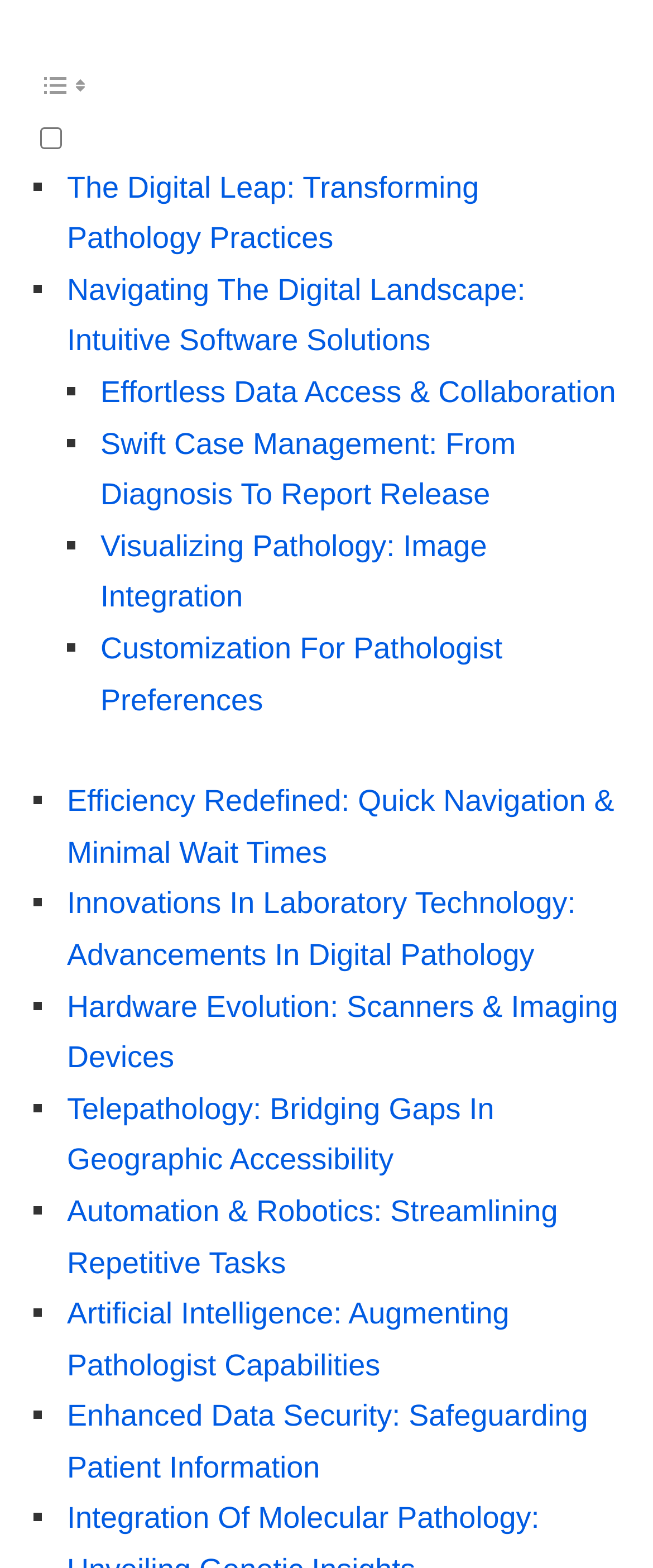Given the description "aria-label="Envíenos un e-mail"", provide the bounding box coordinates of the corresponding UI element.

None